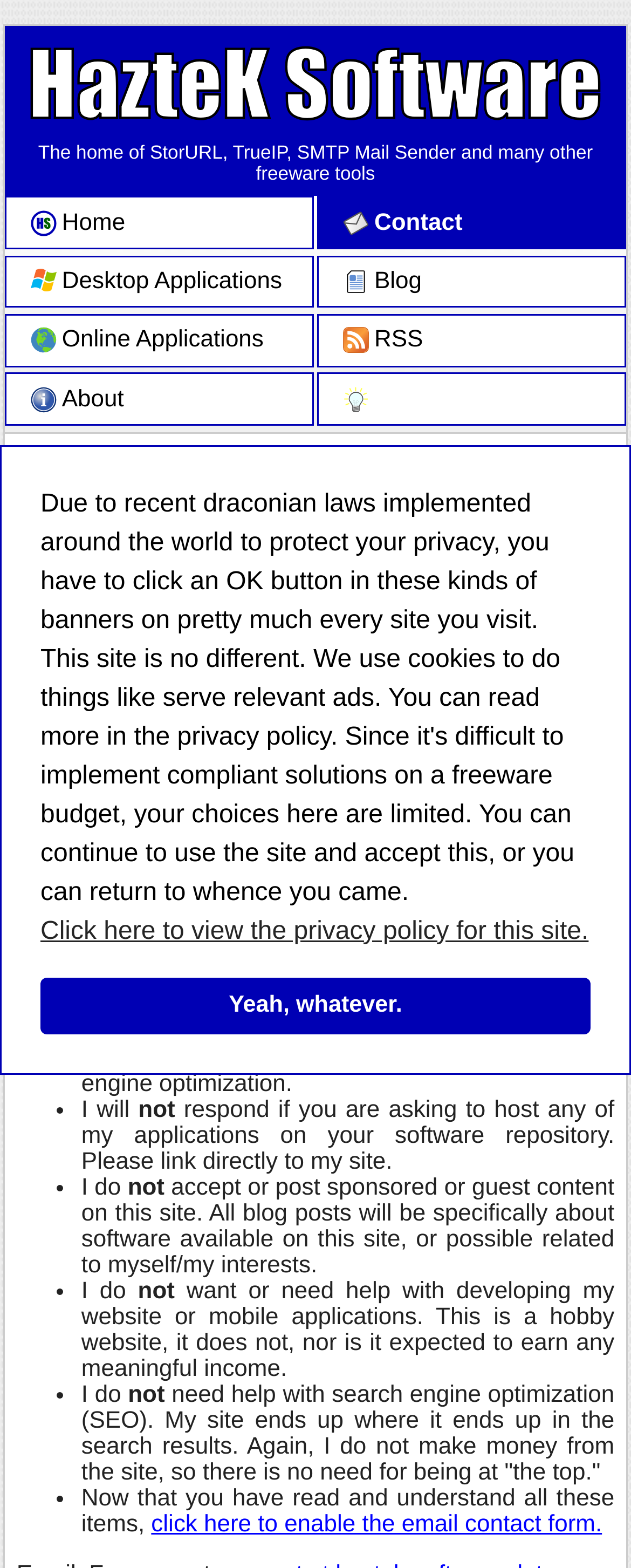Using the provided element description, identify the bounding box coordinates as (top-left x, top-left y, bottom-right x, bottom-right y). Ensure all values are between 0 and 1. Description: Home

[0.008, 0.125, 0.497, 0.159]